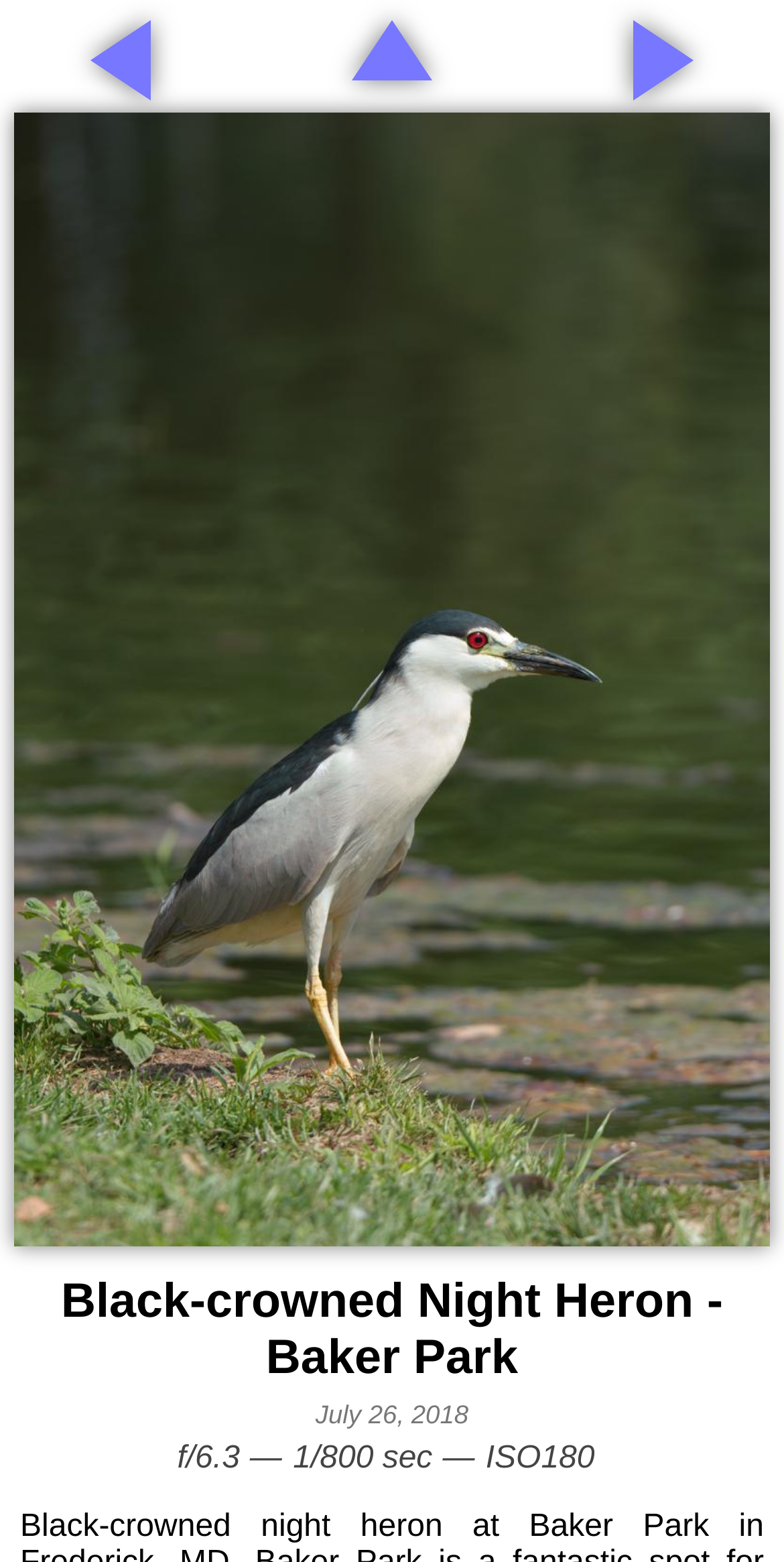Produce a meticulous description of the webpage.

The webpage is about a Black-crowned Night Heron in Baker Park. At the top left, there is a link to the previous photo, and at the top right, there are two links: one to return home and another to navigate to the next photo. 

Below these links, the main content of the webpage is an article that occupies the entire width of the page. Within this article, there is a link to display a full-sized image of the heron, which takes up most of the article's space. 

At the bottom of the article, there is a heading that repeats the title "Black-crowned Night Heron - Baker Park". Below this heading, there is a timestamp indicating that the photo was taken on July 26, 2018. 

Along the bottom edge of the page, there are three pieces of text providing camera settings for the photo: the aperture was f/6.3, the shutter speed was 1/800 of a second, and the ISO was 180.